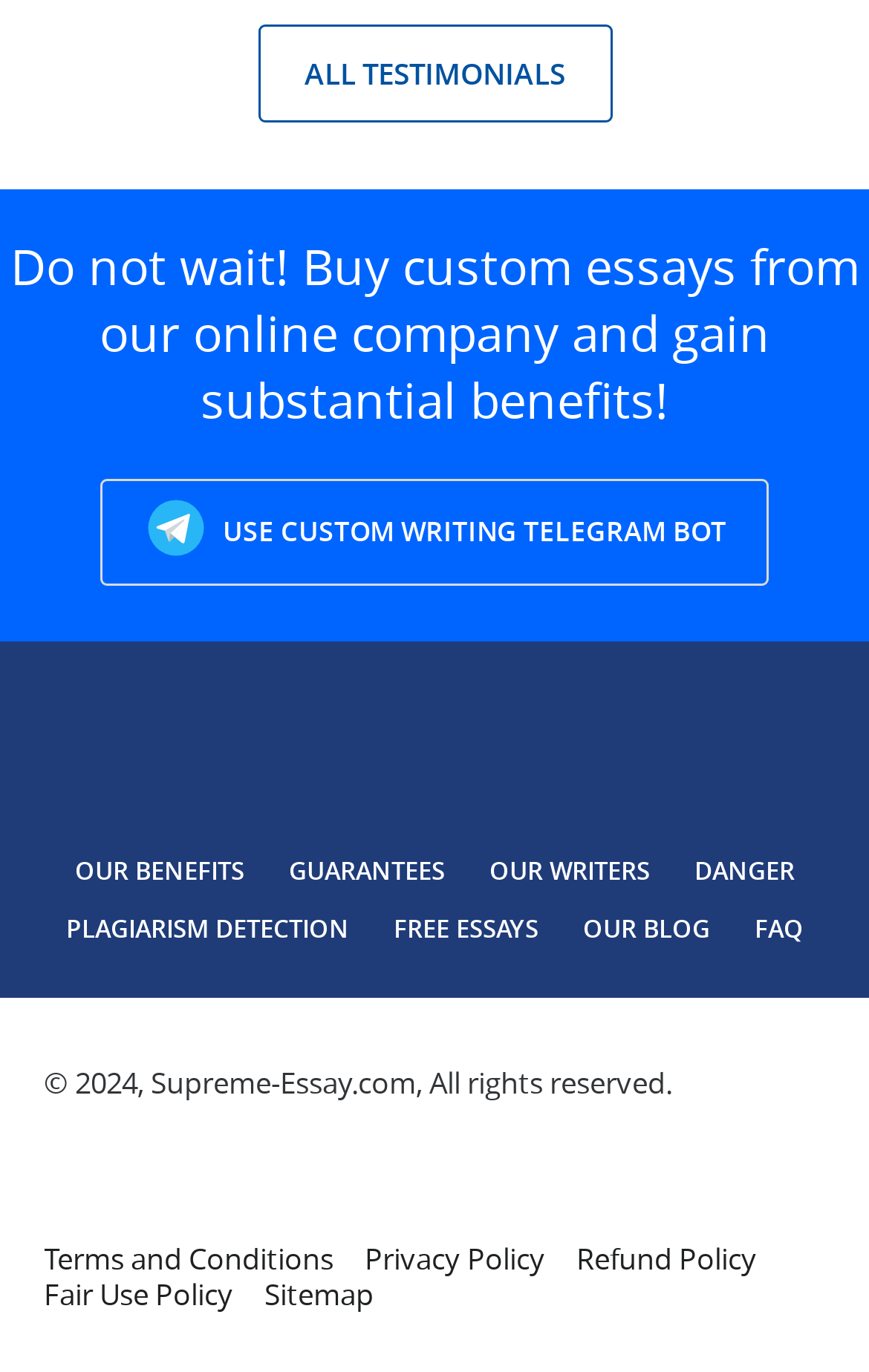Identify the bounding box coordinates of the specific part of the webpage to click to complete this instruction: "Use the custom writing Telegram bot".

[0.115, 0.348, 0.885, 0.426]